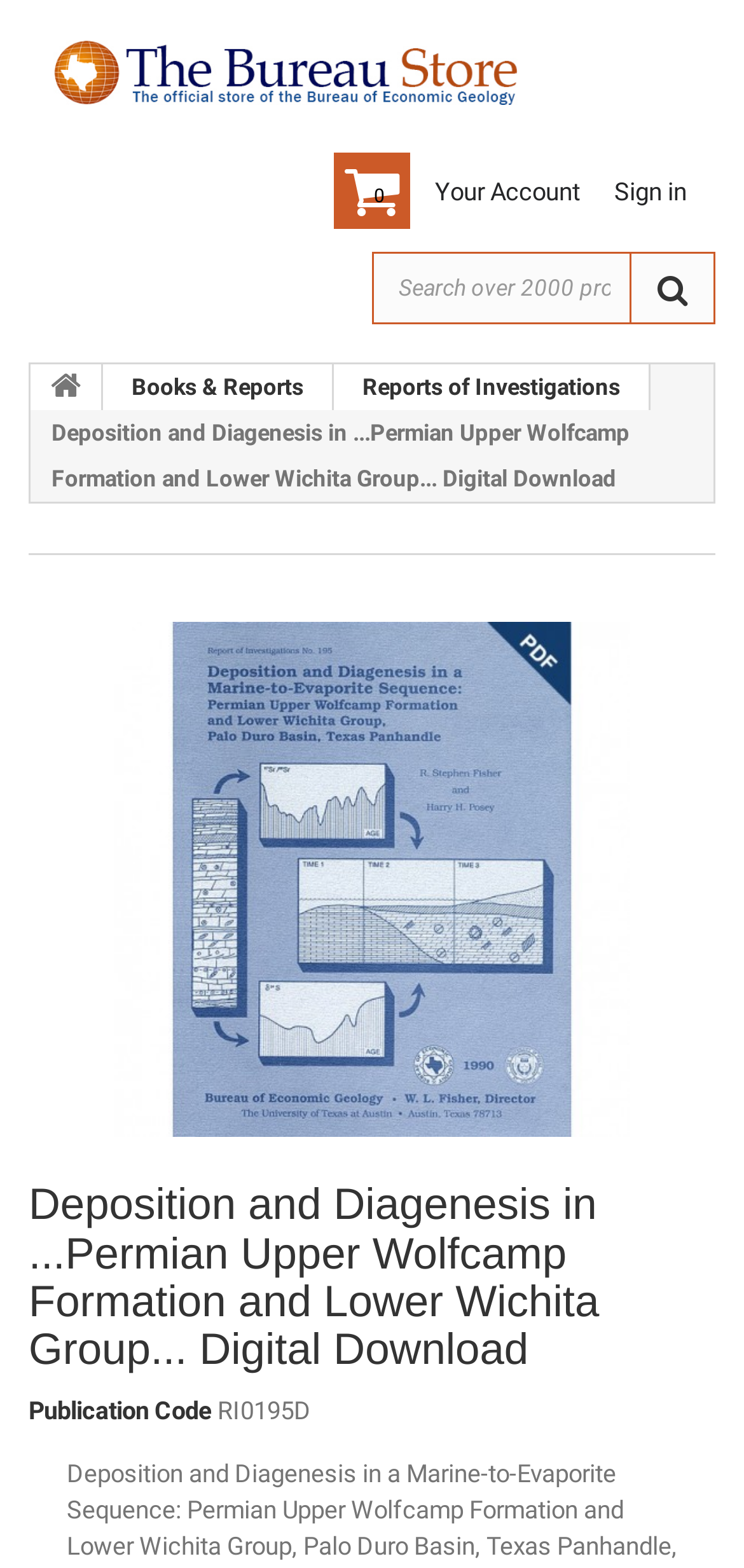Locate the bounding box coordinates of the segment that needs to be clicked to meet this instruction: "Go to The Bureau Store".

[0.064, 0.026, 0.751, 0.067]